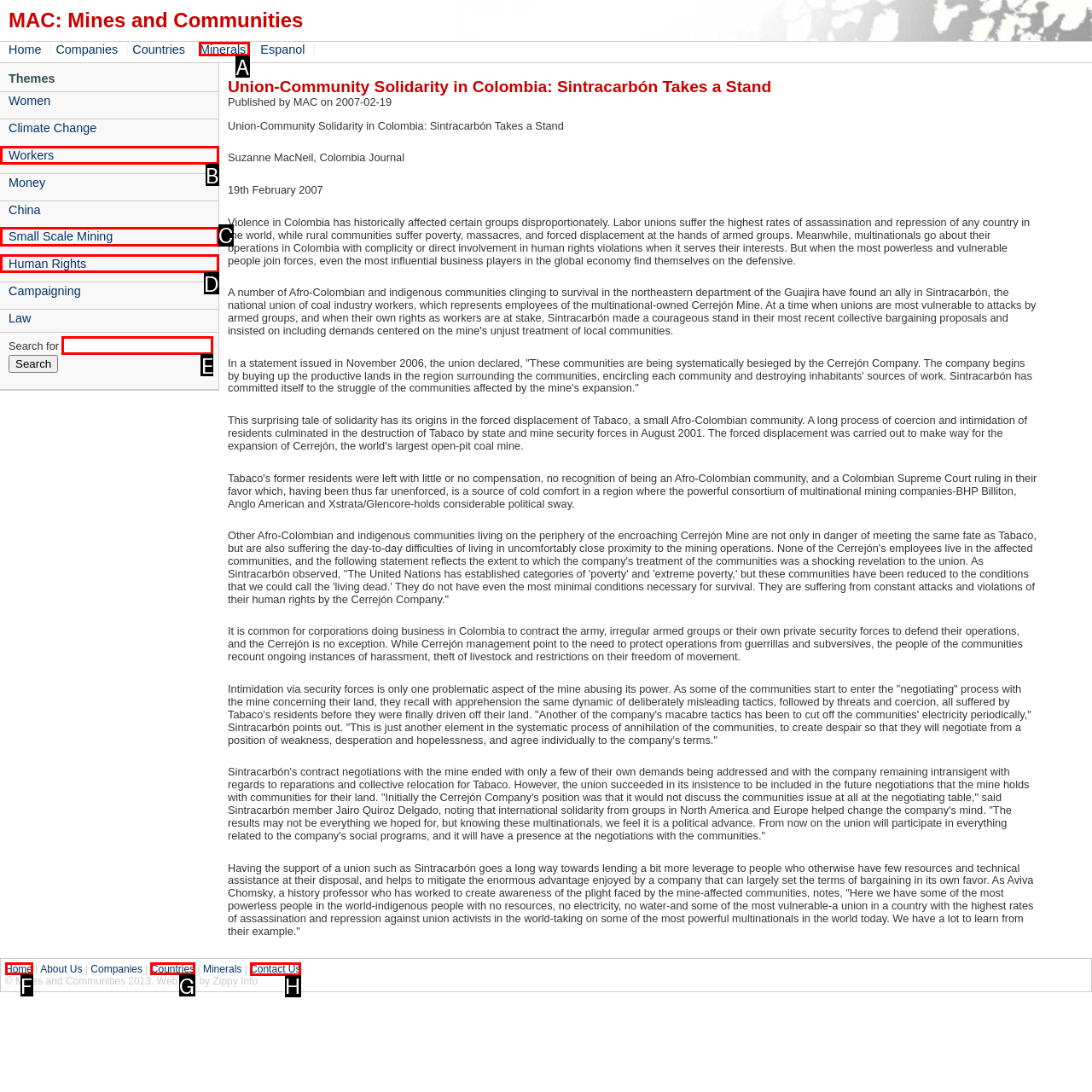Indicate the letter of the UI element that should be clicked to accomplish the task: Contact Us. Answer with the letter only.

H